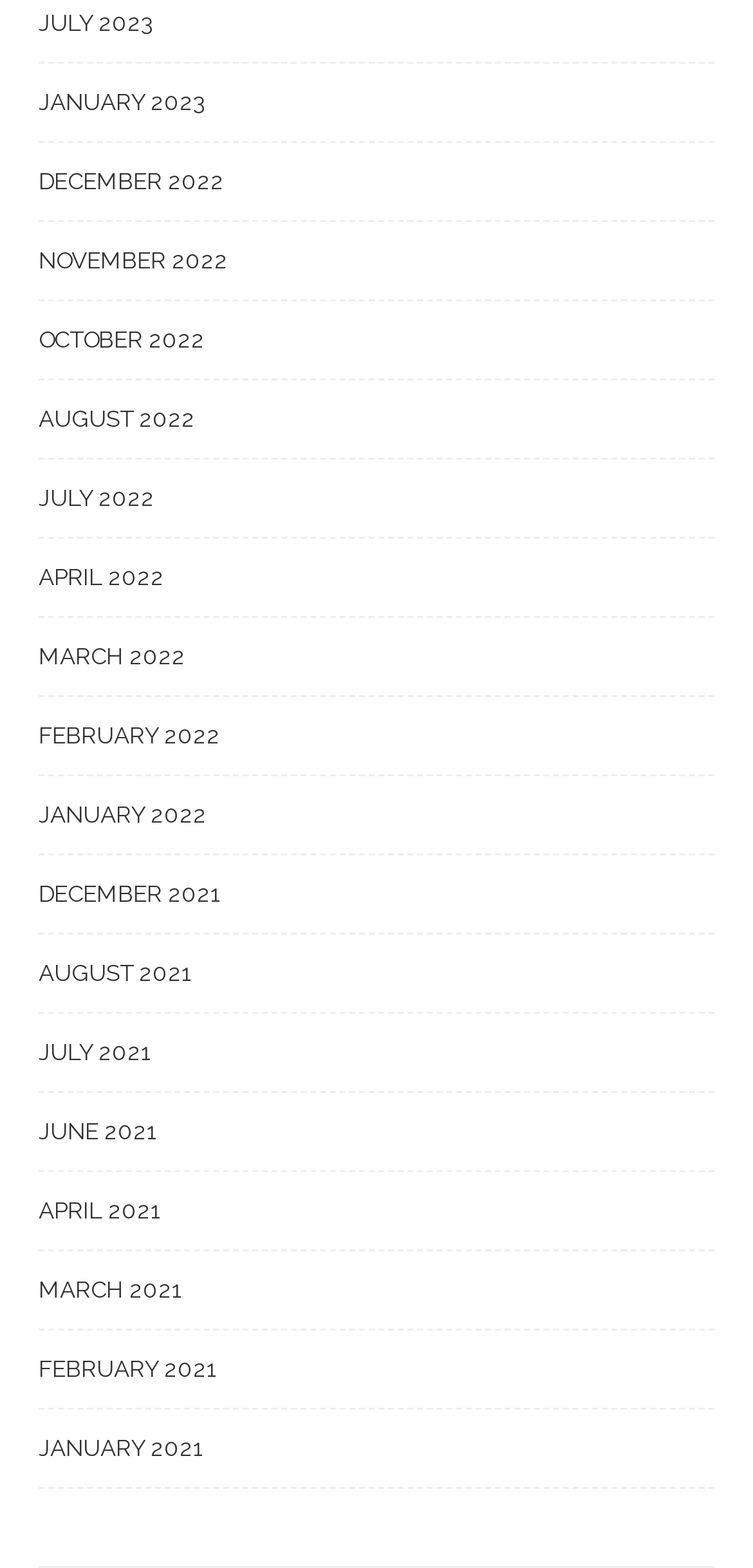Locate the bounding box coordinates of the area where you should click to accomplish the instruction: "View July 2023".

[0.051, 0.003, 0.949, 0.041]